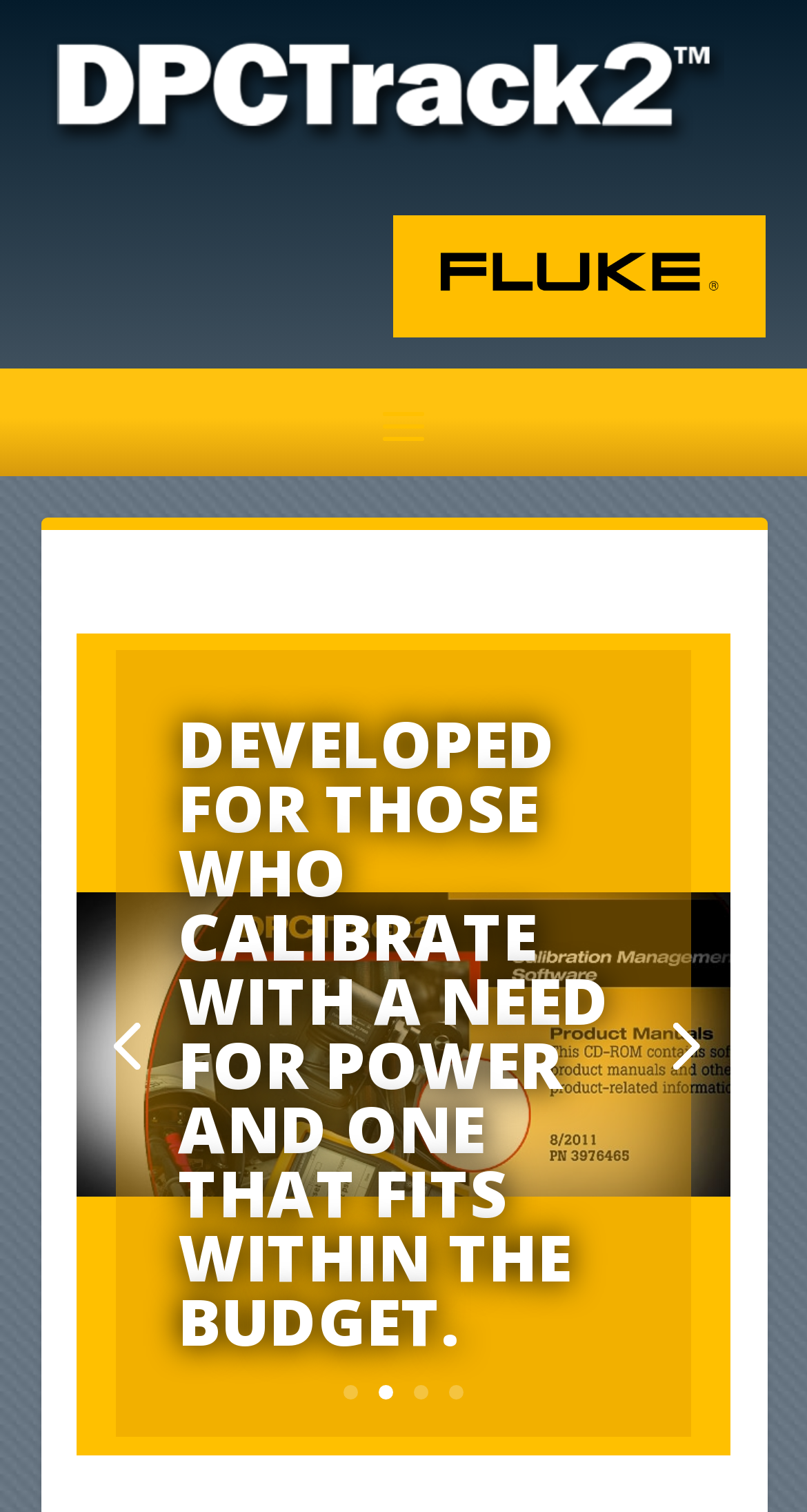Using the details from the image, please elaborate on the following question: What is the main purpose of this software?

Based on the webpage content, it appears that the main purpose of this software is to track calibrations, as indicated by the heading 'MANAGERS AND TECHNICIANS AROUND THE GLOBE SELECT FLUKE DPCTRACK2 FOR TRACKING ALL TYPES OF CALIBRATIONS.'